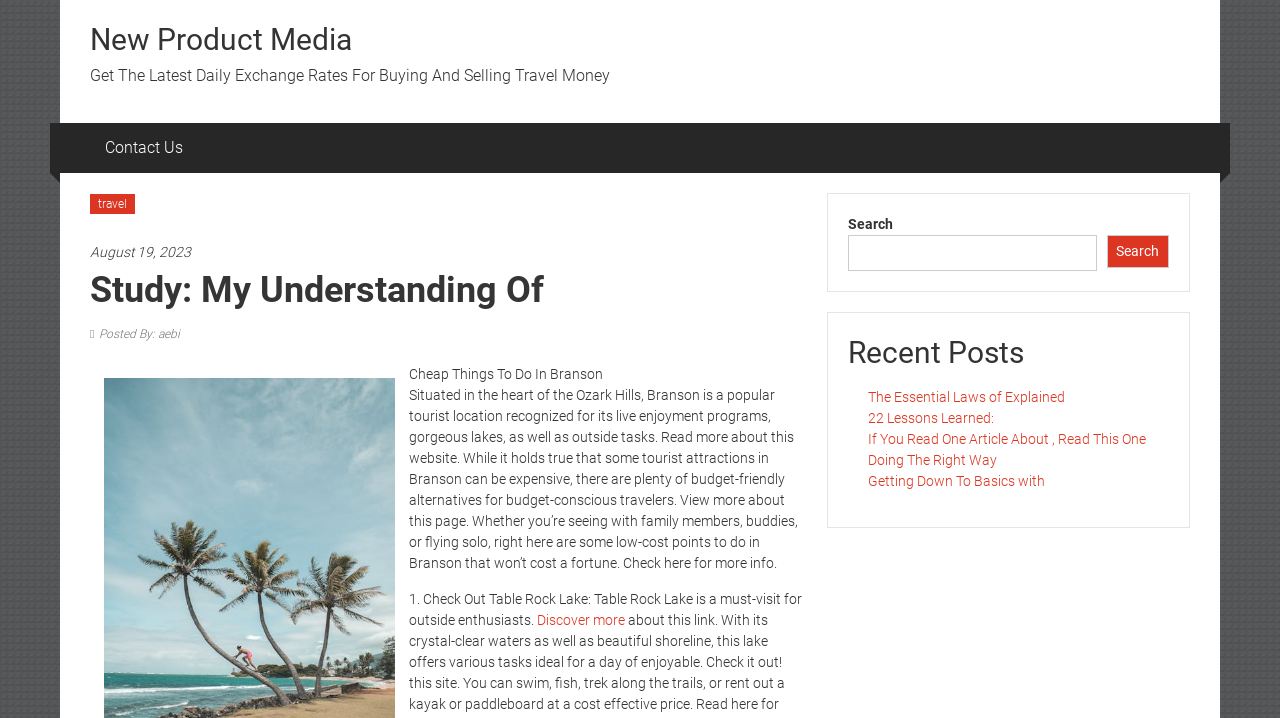Please find the bounding box coordinates (top-left x, top-left y, bottom-right x, bottom-right y) in the screenshot for the UI element described as follows: 22 Lessons Learned:

[0.678, 0.571, 0.777, 0.593]